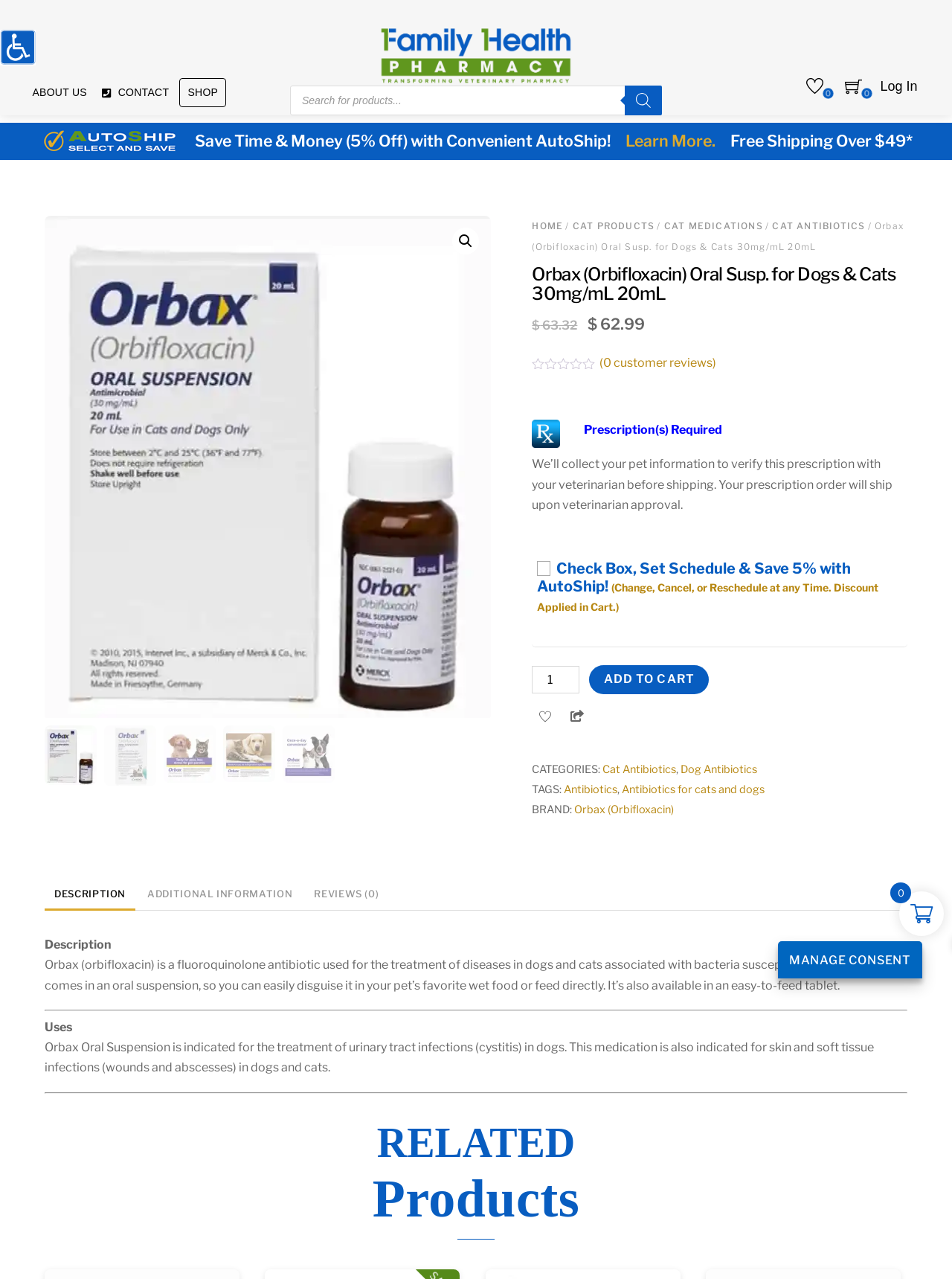Generate a comprehensive description of the contents of the webpage.

This webpage is an online pharmacy store selling Orbax Oral Suspension for Dogs & Cats. At the top, there is a navigation bar with links to "HOME", "CAT PRODUCTS", "CAT MEDICATIONS", and "CAT ANTIBIOTICS". Below the navigation bar, there is a search bar with a search button and a link to "Log In". On the top right, there are links to "ABOUT US" and "CONTACT".

The main content of the page is divided into two sections. On the left, there is a product image and a brief description of the product, including its original and current prices. Below the product image, there is a section for customer reviews, which is currently empty. 

On the right, there is a section for product details, including a product description, product quantity, and an "ADD TO CART" button. Below this section, there are links to "Wishlist" and "Share". Further down, there are categories and tags related to the product, including "Cat Antibiotics", "Dog Antibiotics", and "Antibiotics for cats and dogs". 

At the bottom of the page, there is a tab list with three tabs: "DESCRIPTION", "ADDITIONAL INFORMATION", and "REVIEWS (0)". The "DESCRIPTION" tab is currently selected, displaying a detailed description of the product.